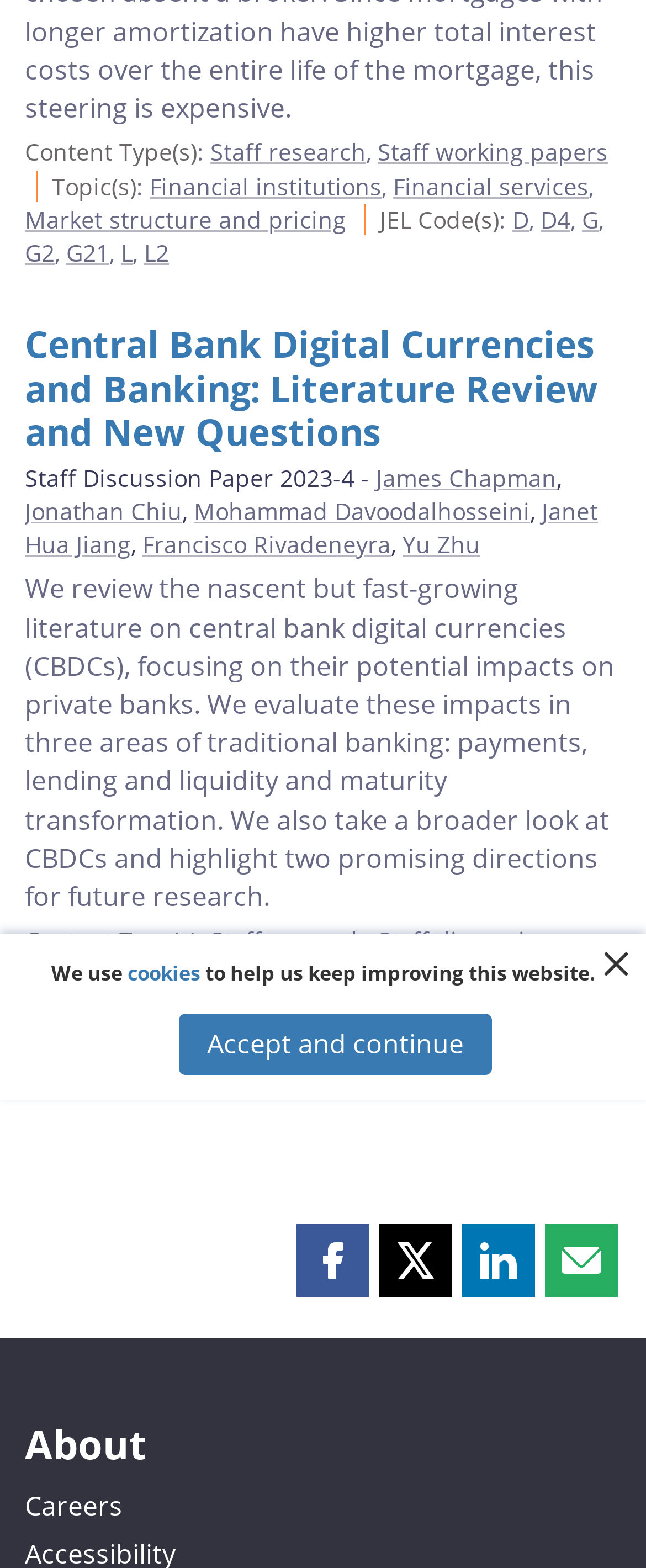For the following element description, predict the bounding box coordinates in the format (top-left x, top-left y, bottom-right x, bottom-right y). All values should be floating point numbers between 0 and 1. Description: Read the original article

None